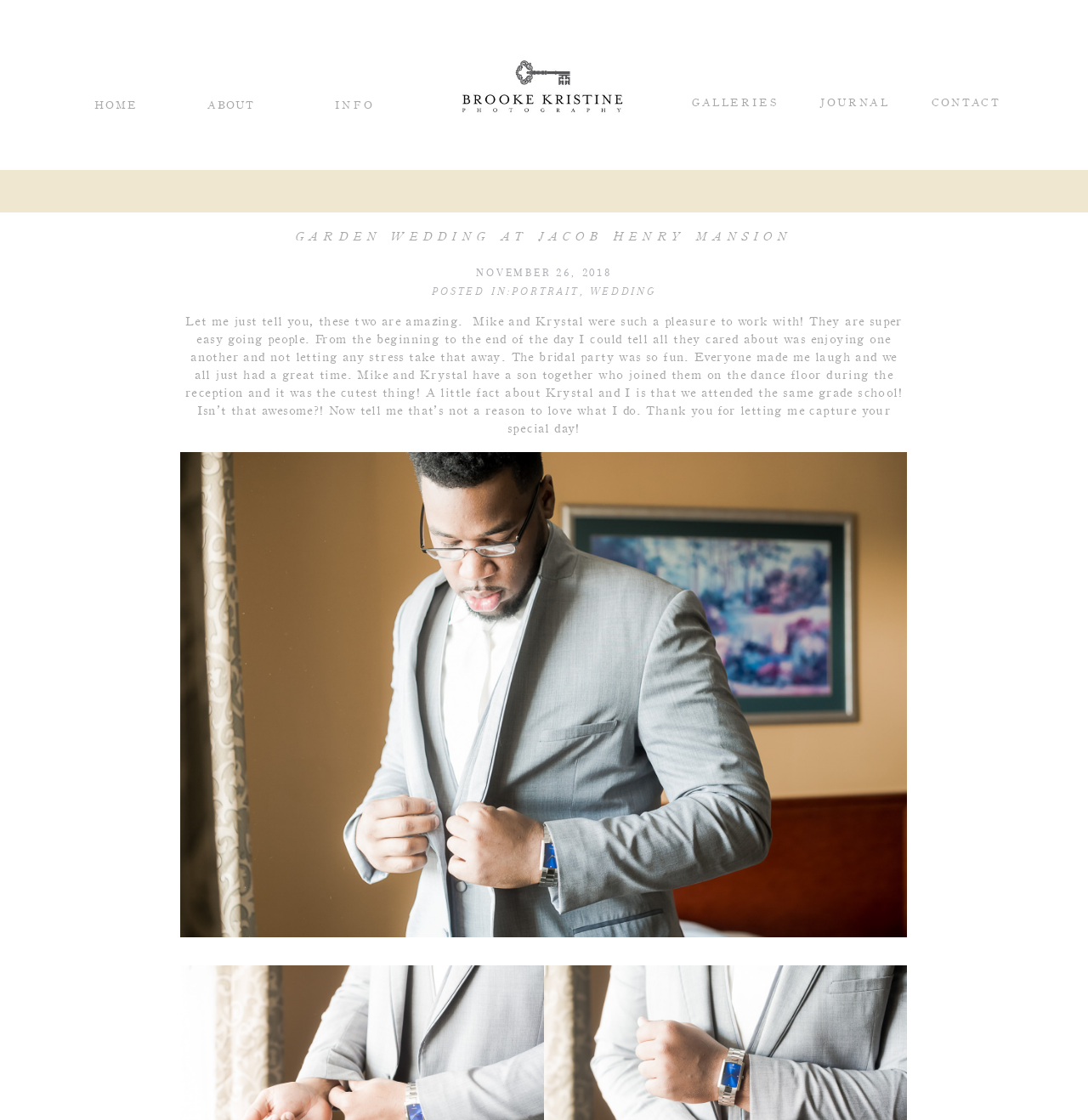Can you specify the bounding box coordinates for the region that should be clicked to fulfill this instruction: "read about portrait".

[0.47, 0.254, 0.532, 0.266]